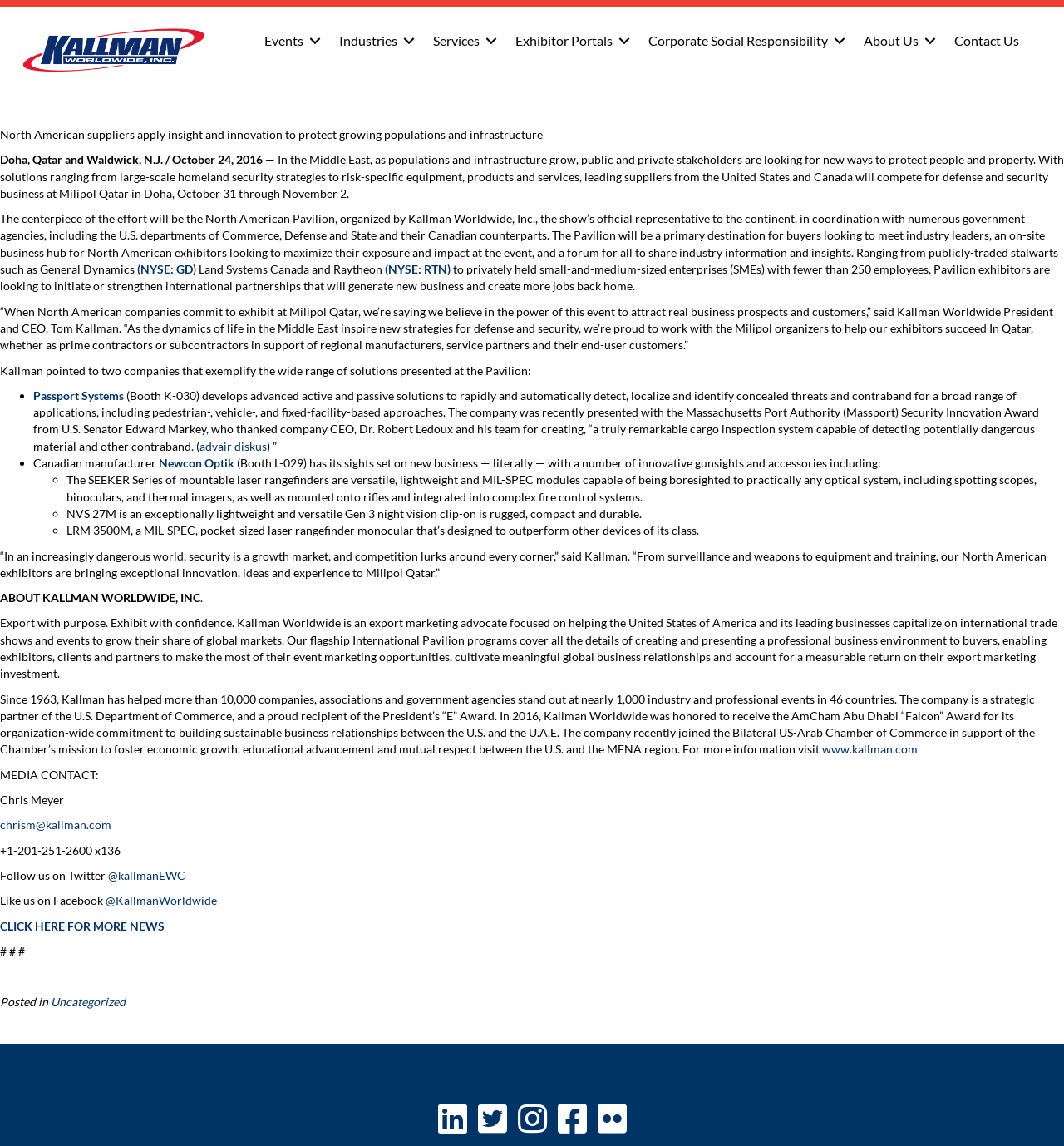Create a detailed summary of all the visual and textual information on the webpage.

This webpage is about Kallman Worldwide Inc., a company that organizes international trade shows and events. At the top of the page, there is a logo of Kallman Worldwide Inc. and a navigation menu with links to various sections of the website, including Events, Industries, Services, Exhibitor Portals, Corporate Social Responsibility, About Us, and Contact Us.

Below the navigation menu, there is a main article section that takes up most of the page. The article is about North American suppliers participating in Milipol Qatar 2016, a defense and security exhibition. The article discusses how these suppliers are bringing innovative solutions to protect growing populations and infrastructure in the Middle East.

The article is divided into several paragraphs, with some of them containing links to external websites or email addresses. There are also some bullet points and list markers throughout the article, highlighting specific companies and their products, such as Passport Systems and Newcon Optik.

At the bottom of the page, there is a section about Kallman Worldwide Inc., describing the company's mission and services. There is also a media contact section with information on how to reach out to the company's media representative. Additionally, there are links to the company's social media profiles and a call-to-action to follow them.

Overall, the webpage is focused on promoting Kallman Worldwide Inc.'s services and highlighting the innovative solutions of North American suppliers participating in Milipol Qatar 2016.